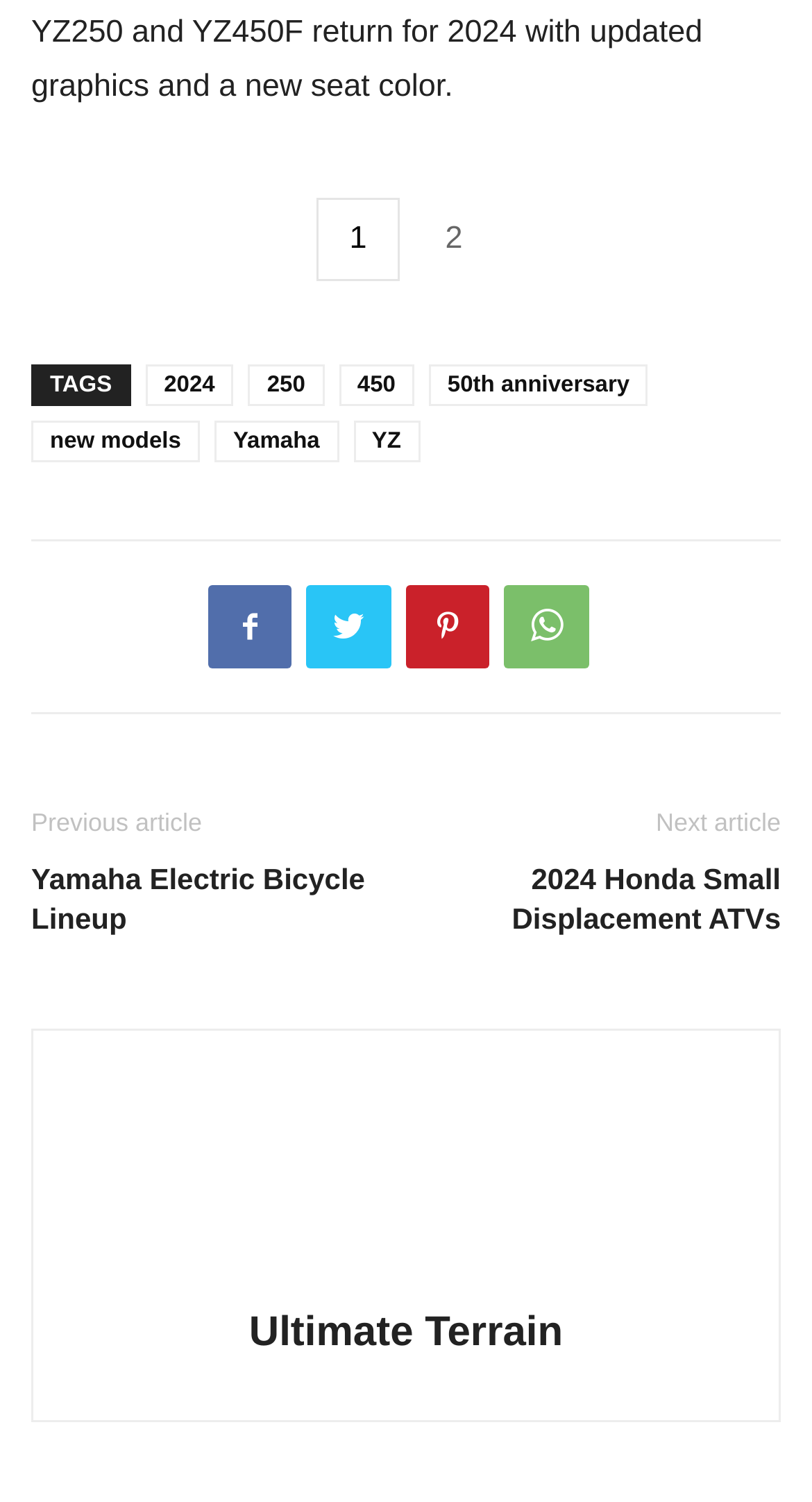Respond to the question with just a single word or phrase: 
What is the text of the link below the 'Previous article' text?

Yamaha Electric Bicycle Lineup